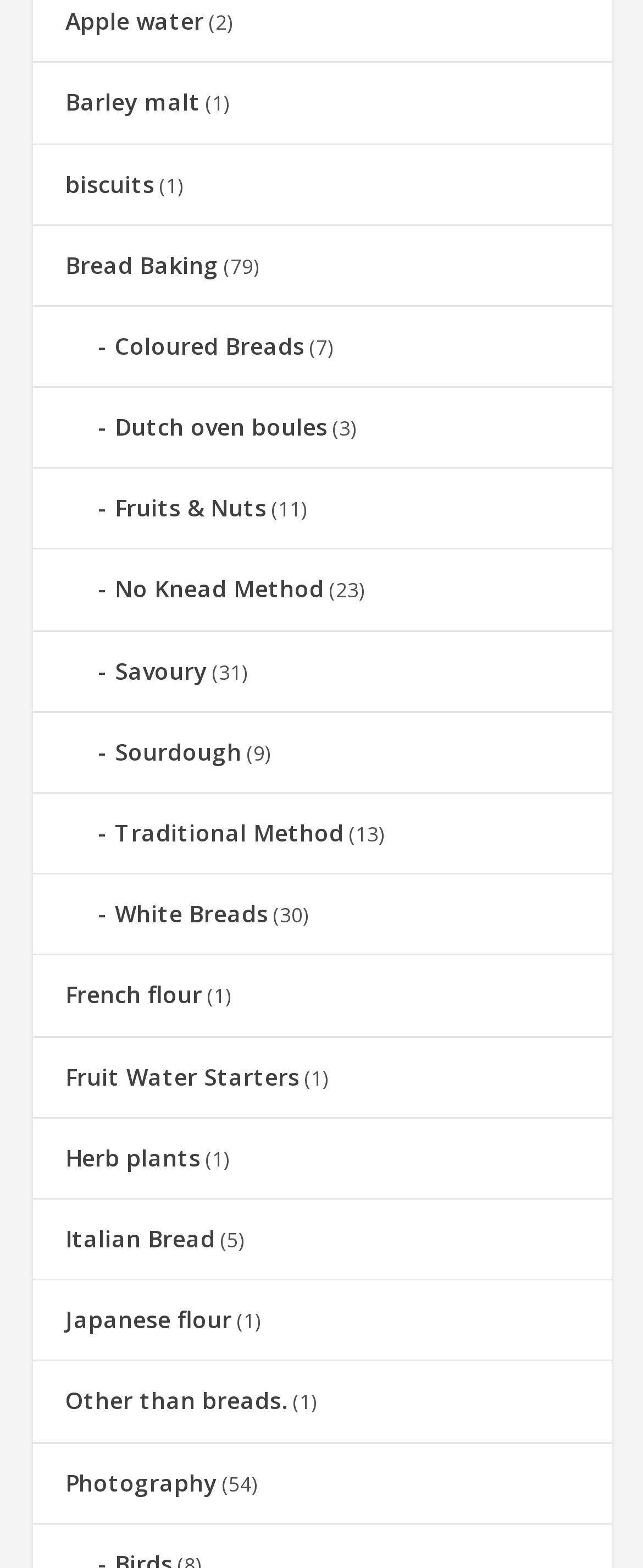How many types of bread are mentioned?
Look at the image and respond to the question as thoroughly as possible.

I found the answer by looking at the links on the webpage, and there are multiple links mentioning different types of bread, such as '- Coloured Breads', '- Dutch oven boules', '- Fruits & Nuts', and many more, which suggests that multiple types of bread are mentioned on the webpage.